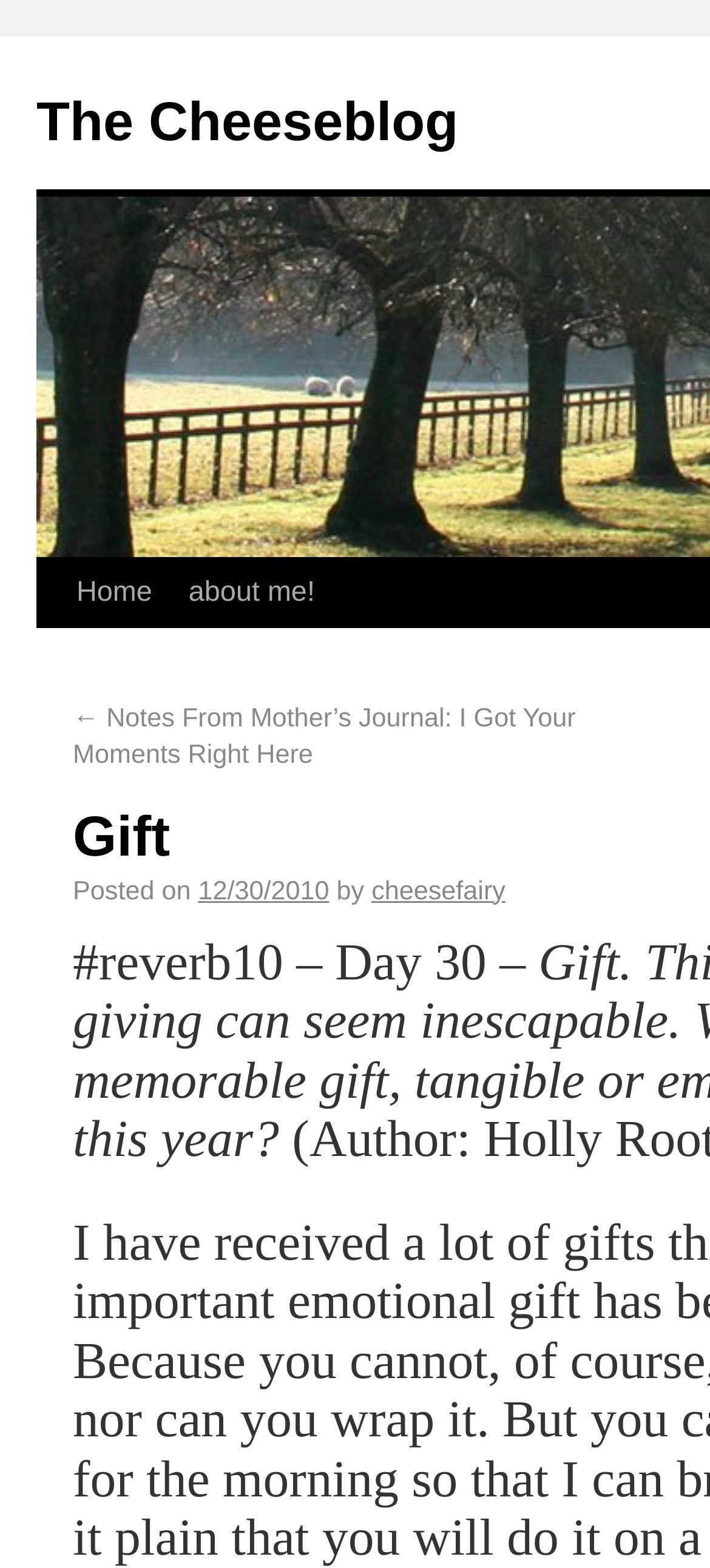Give a succinct answer to this question in a single word or phrase: 
How many articles are displayed on the webpage?

1